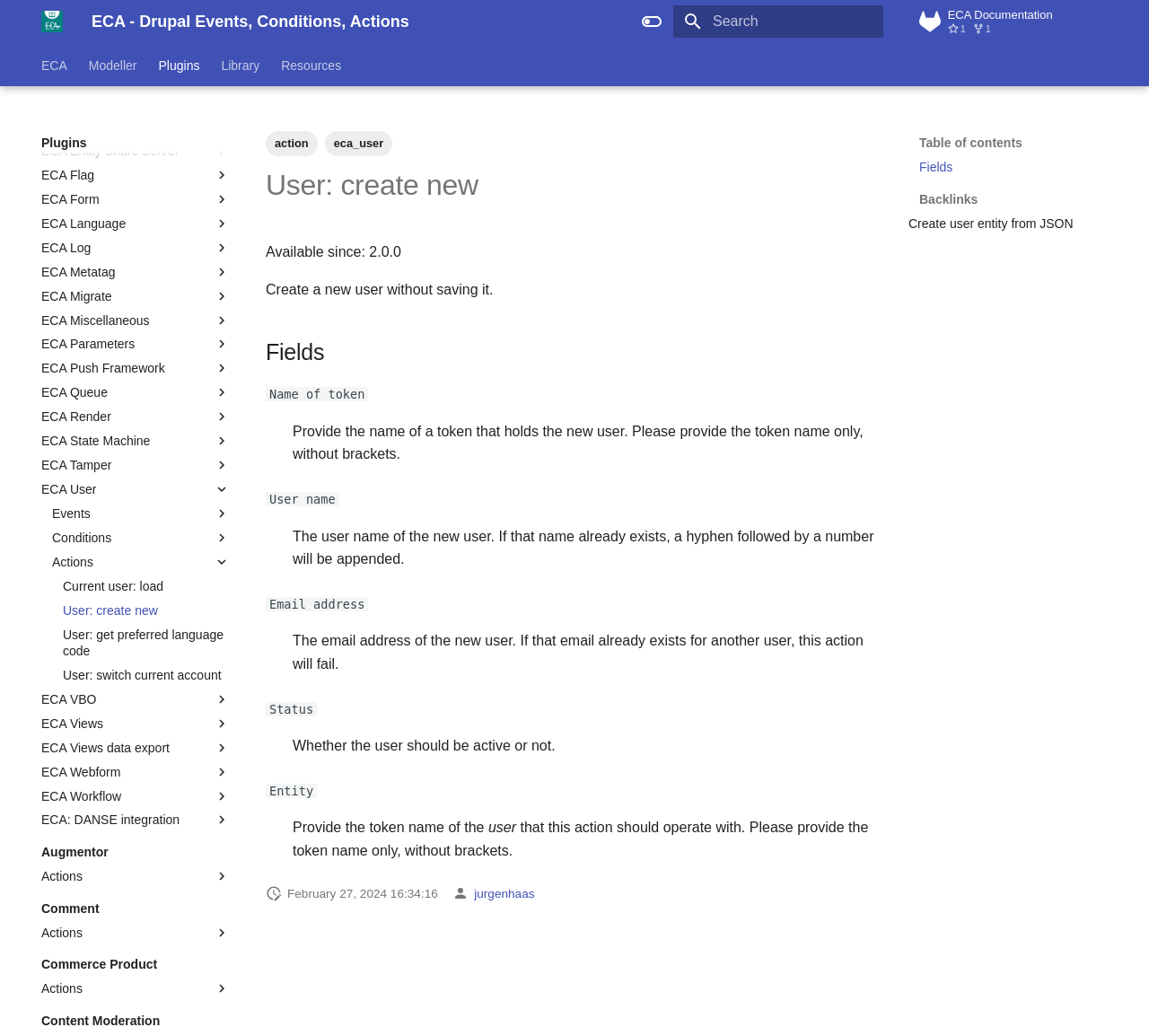Please respond to the question using a single word or phrase:
What is the text of the first link in the 'Table of contents' section?

Fields